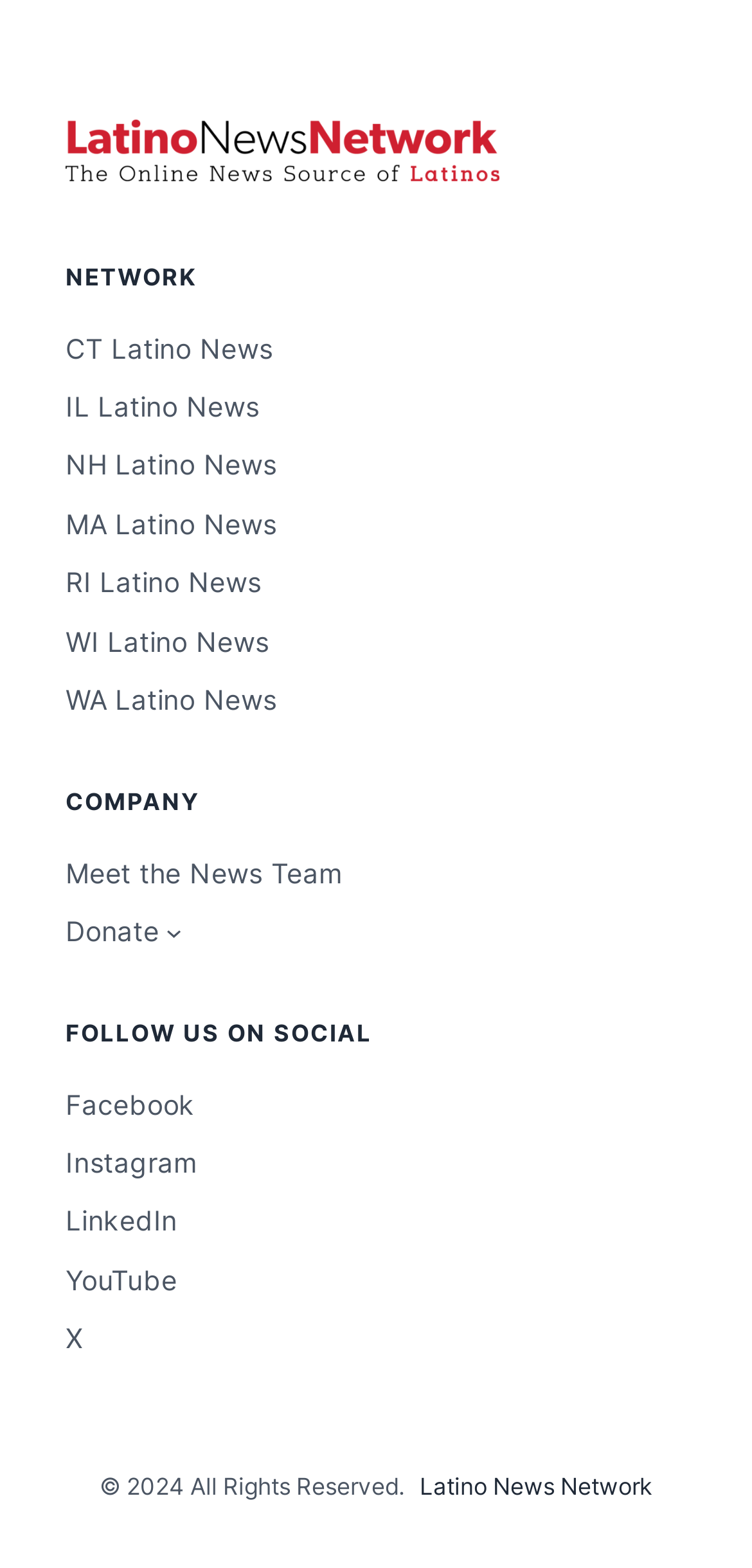What is the purpose of the 'Donate' button?
Give a detailed response to the question by analyzing the screenshot.

The 'Donate' button is located in the 'COMPANY' section, and it has a submenu, indicating that it is a call-to-action for users to contribute financially to the news network.